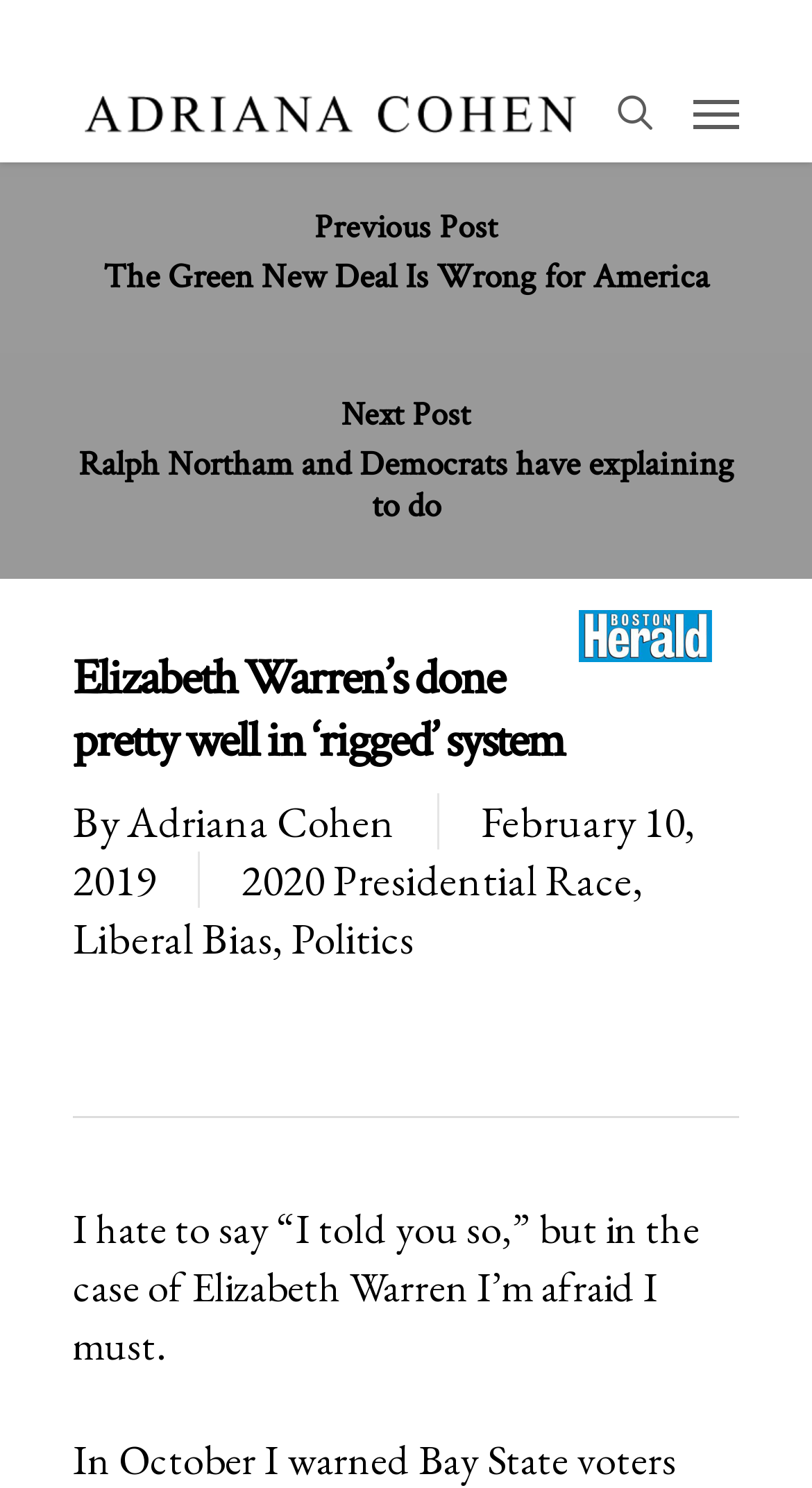Identify the bounding box coordinates for the UI element described as follows: "Politics". Ensure the coordinates are four float numbers between 0 and 1, formatted as [left, top, right, bottom].

[0.359, 0.611, 0.51, 0.649]